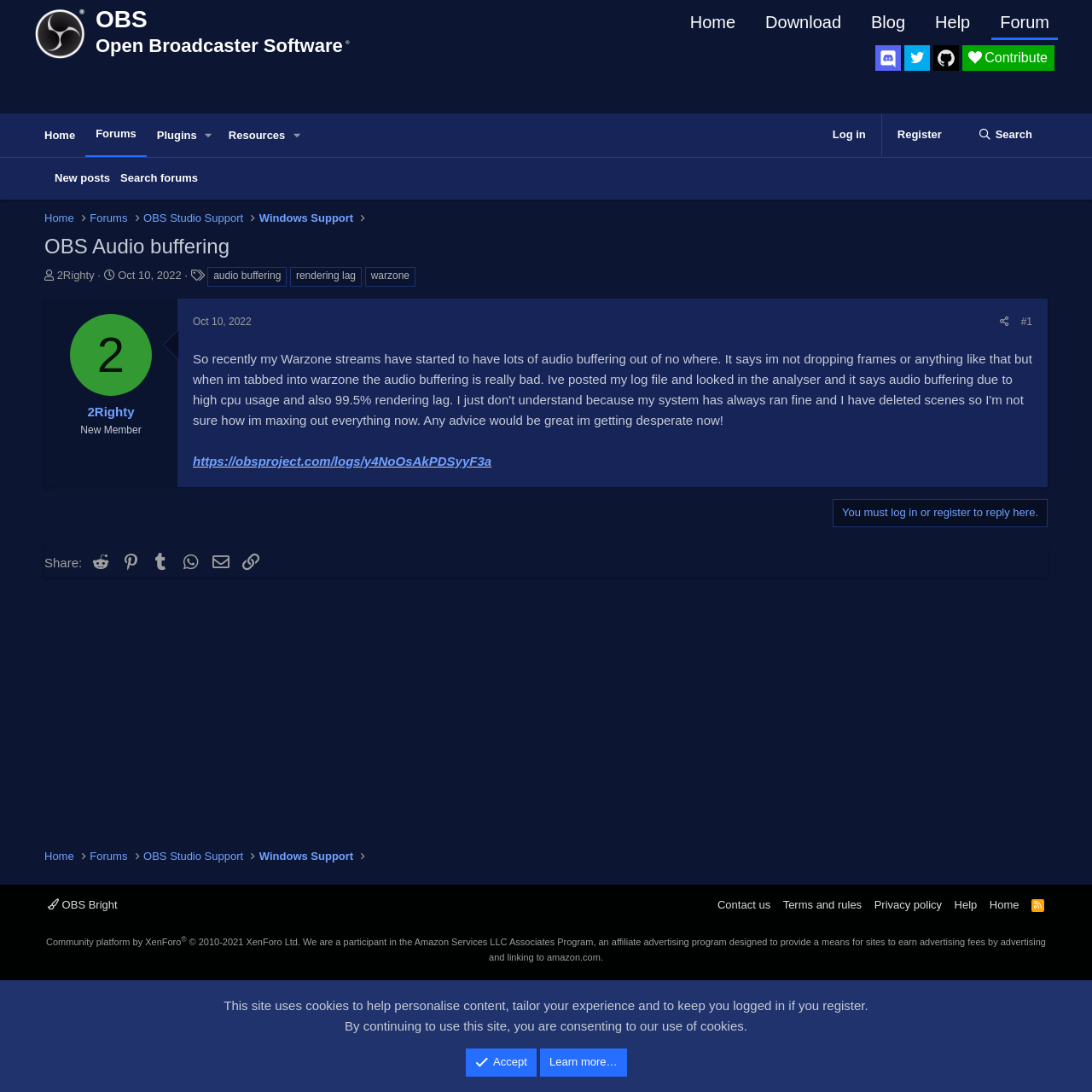Use a single word or phrase to answer the following:
What is the name of the platform that powers the community forum?

XenForo